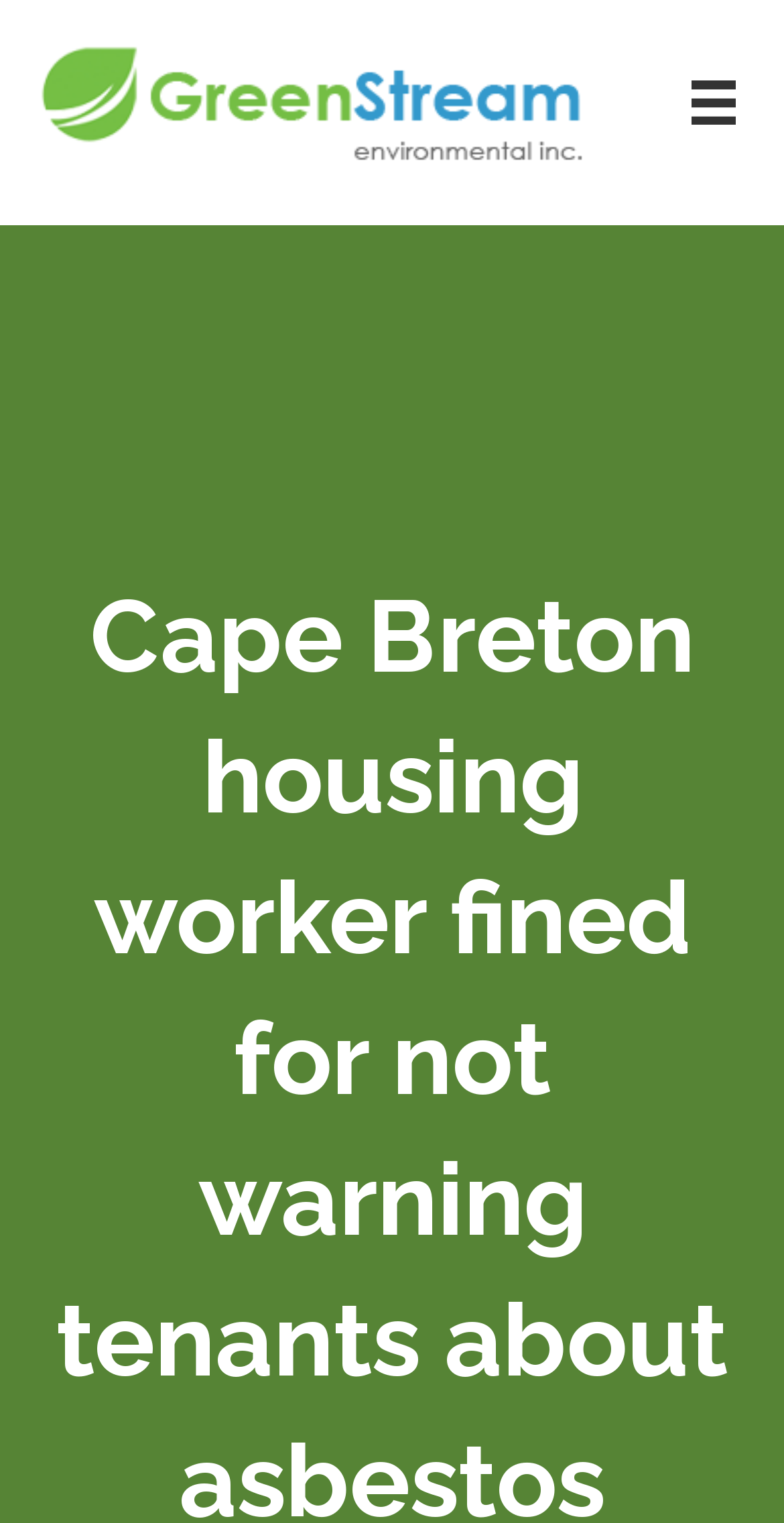Based on the element description parent_node: HOME aria-label="Menu", identify the bounding box coordinates for the UI element. The coordinates should be in the format (top-left x, top-left y, bottom-right x, bottom-right y) and within the 0 to 1 range.

[0.851, 0.037, 0.97, 0.098]